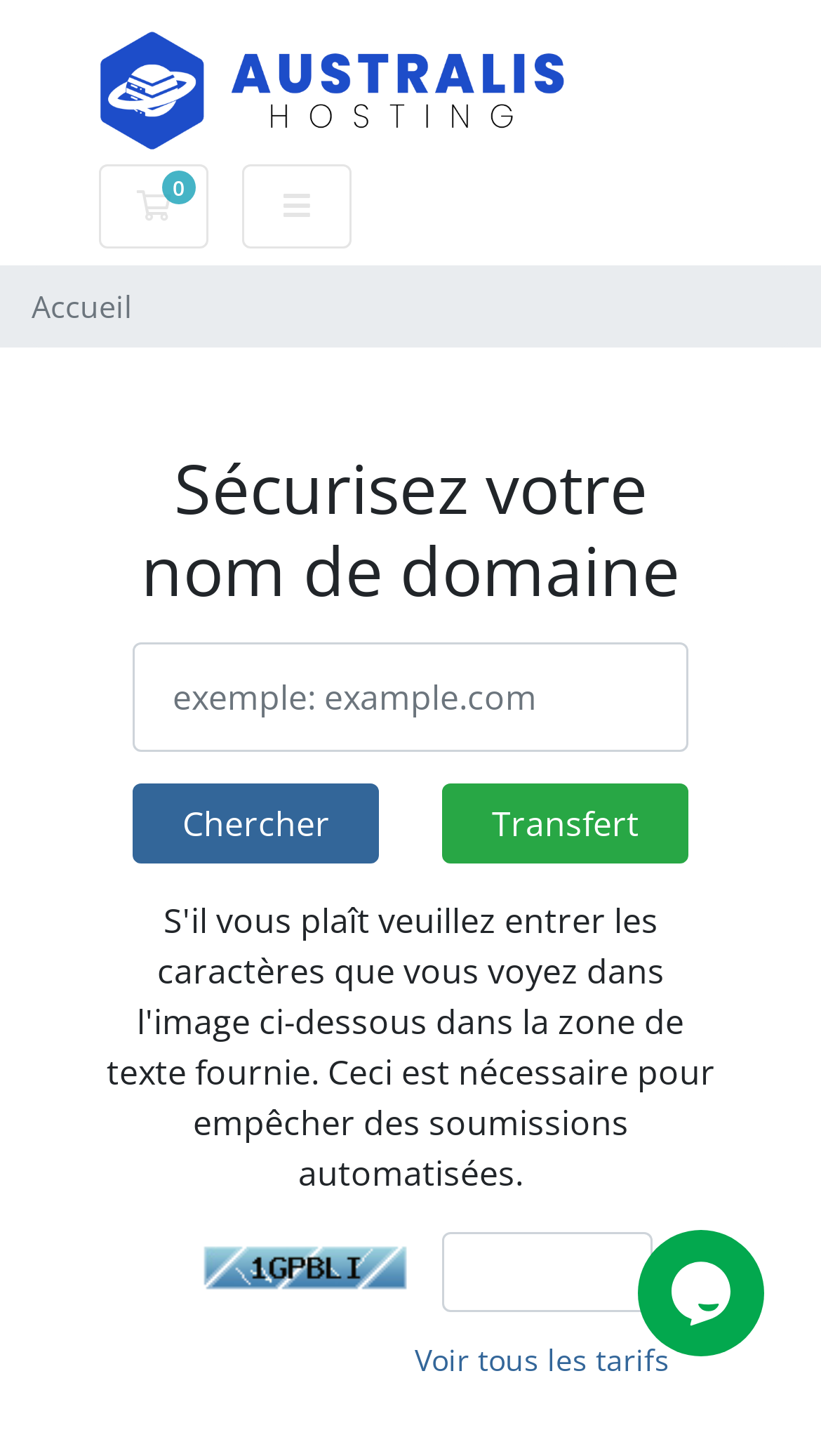Detail the various sections and features present on the webpage.

The webpage is the homepage of Australis Hosting, featuring a prominent logo and navigation elements at the top. The logo, which is also a link, is positioned near the top-left corner, accompanied by a shopping cart icon with a "0" indicator. To the right of the logo, there is a button with a search icon.

Below the top navigation, there is a breadcrumb navigation section that spans the full width of the page. Within this section, there is a static text element displaying "Accueil".

The main content area is divided into two sections. The first section has a heading that reads "Sécurisez votre nom de domaine" and features a textbox with a placeholder text "exemple: example.com". Below the textbox, there are two buttons, "Chercher" and "Transfert", positioned side by side.

The second section appears to be a promotional area, featuring an image with a subtle background. Above the image, there is a required textbox with a label "Requis". Below the image, there is a link to "Voir tous les tarifs".

In the bottom-right corner, there is an iframe containing a chat widget.